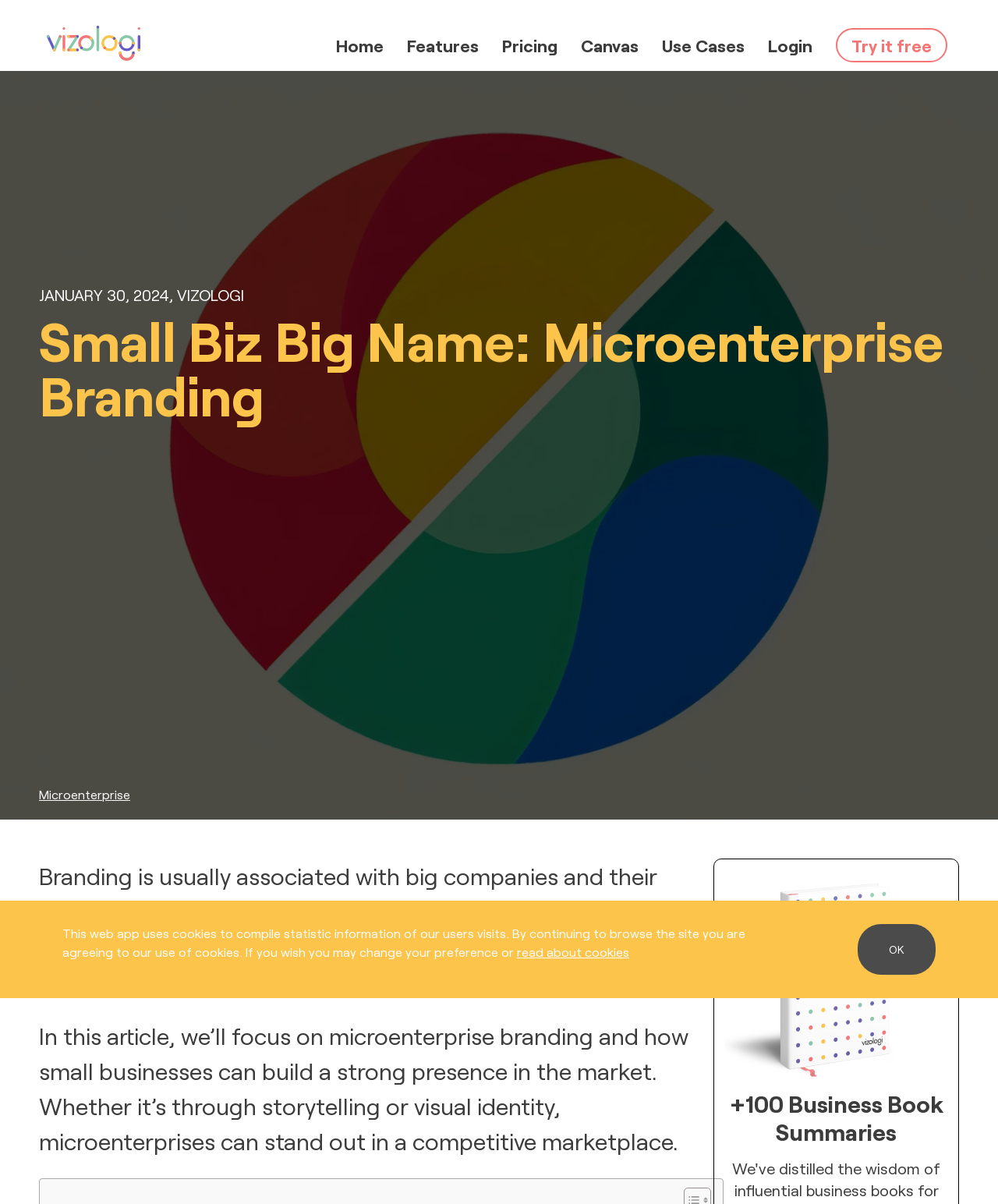Find the bounding box coordinates for the area that should be clicked to accomplish the instruction: "Click the 'Try it free' button".

[0.838, 0.017, 0.949, 0.045]